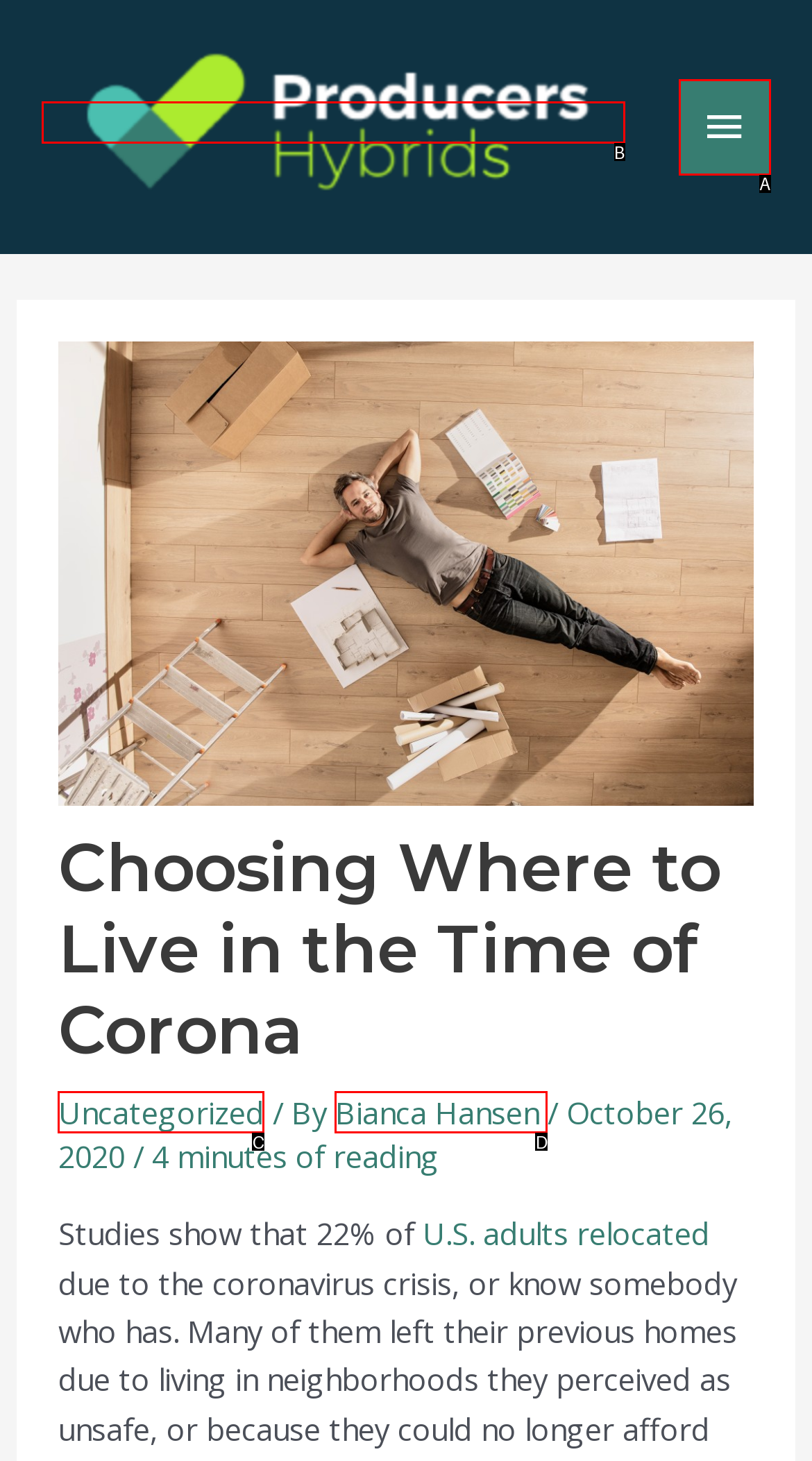Select the HTML element that corresponds to the description: Uncategorized. Reply with the letter of the correct option.

C